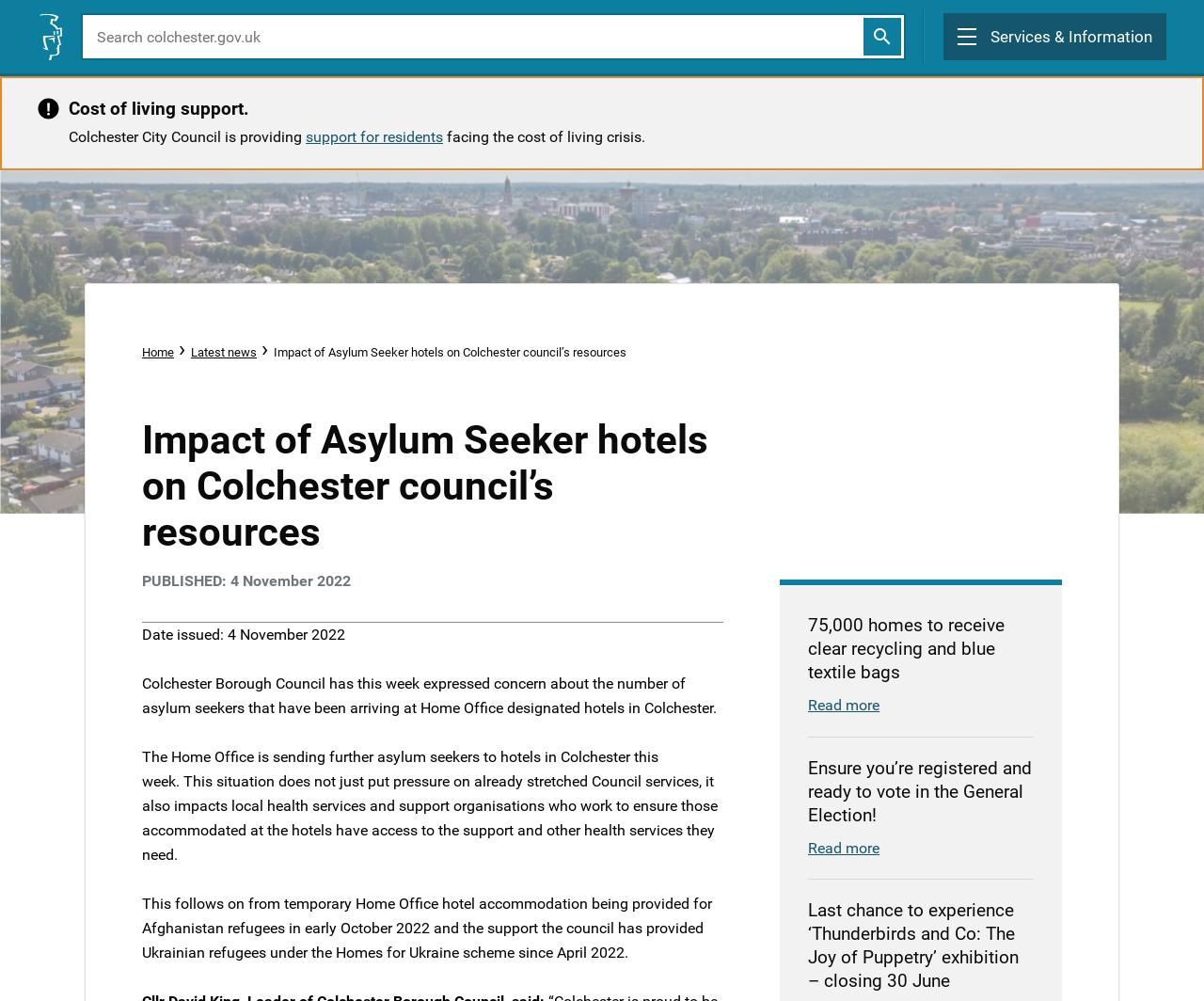What is the purpose of the search bar?
From the details in the image, provide a complete and detailed answer to the question.

The search bar is located at the top of the webpage, and it allows users to search for information on the colchester.gov.uk website. The search bar has a placeholder text 'search colchester.gov.uk' and a submit button.